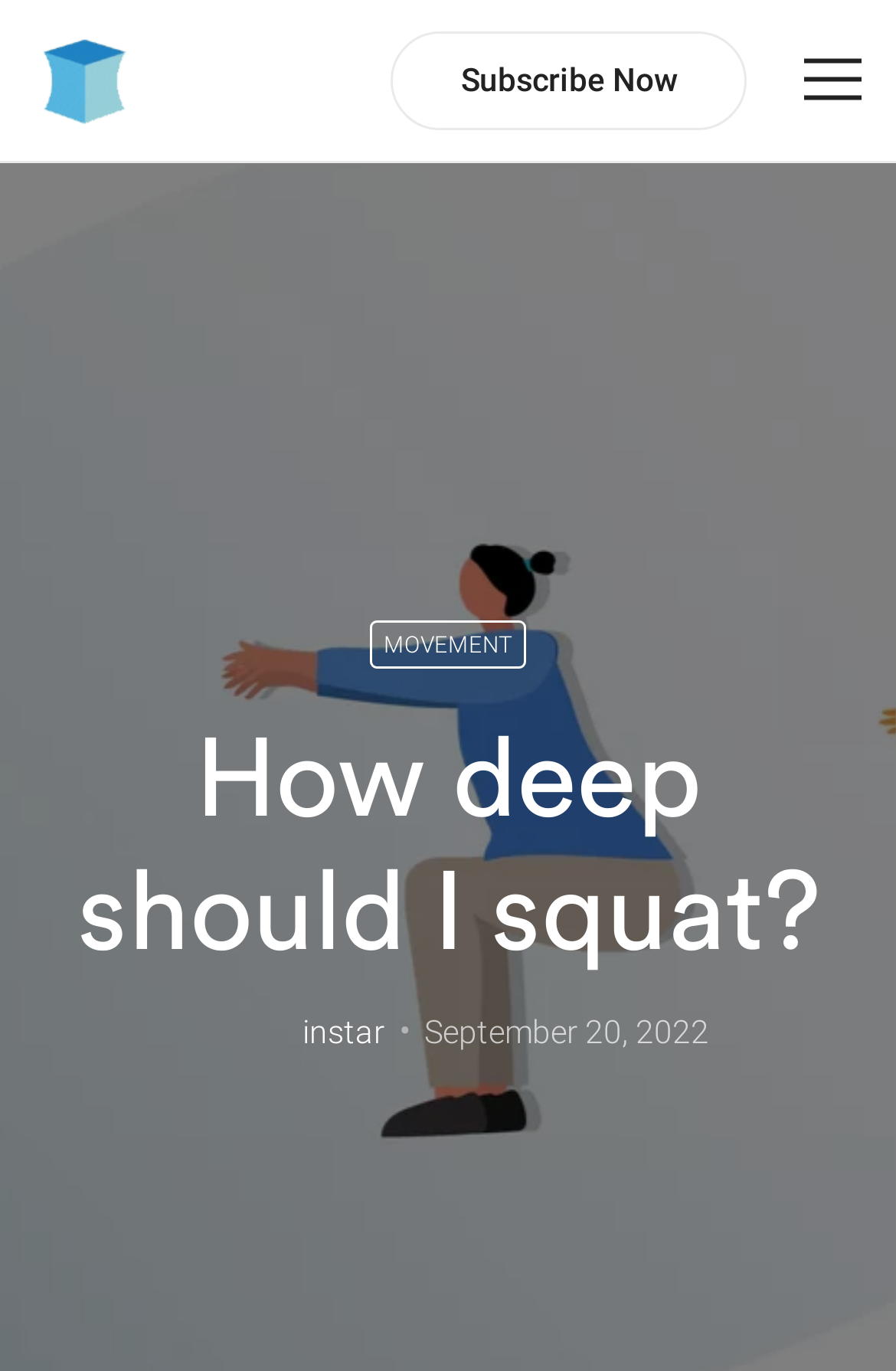Respond to the question with just a single word or phrase: 
What can I do with the button at the top right corner?

Subscribe